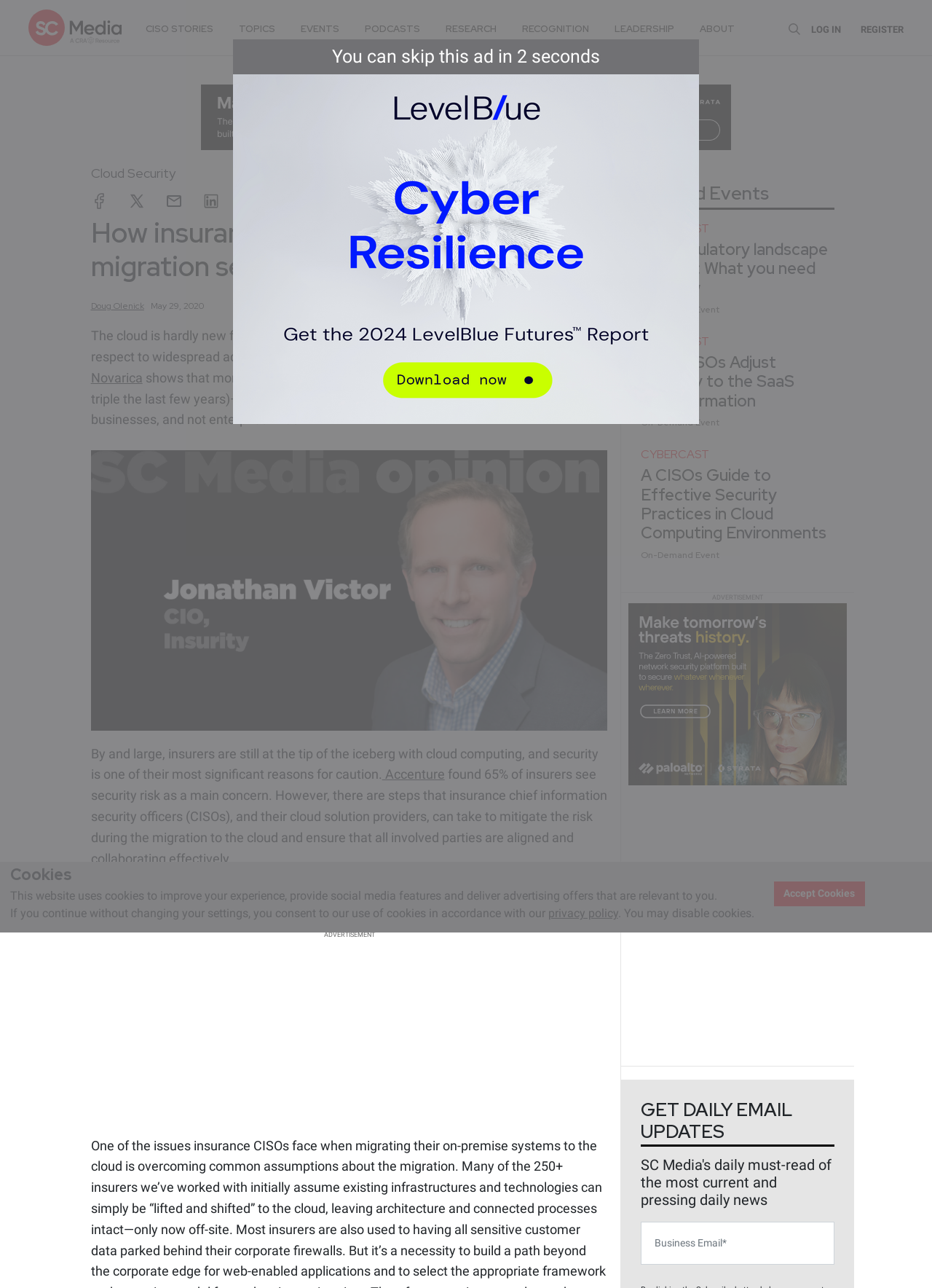Determine the primary headline of the webpage.

How insurance CISOs can address cloud migration security concerns